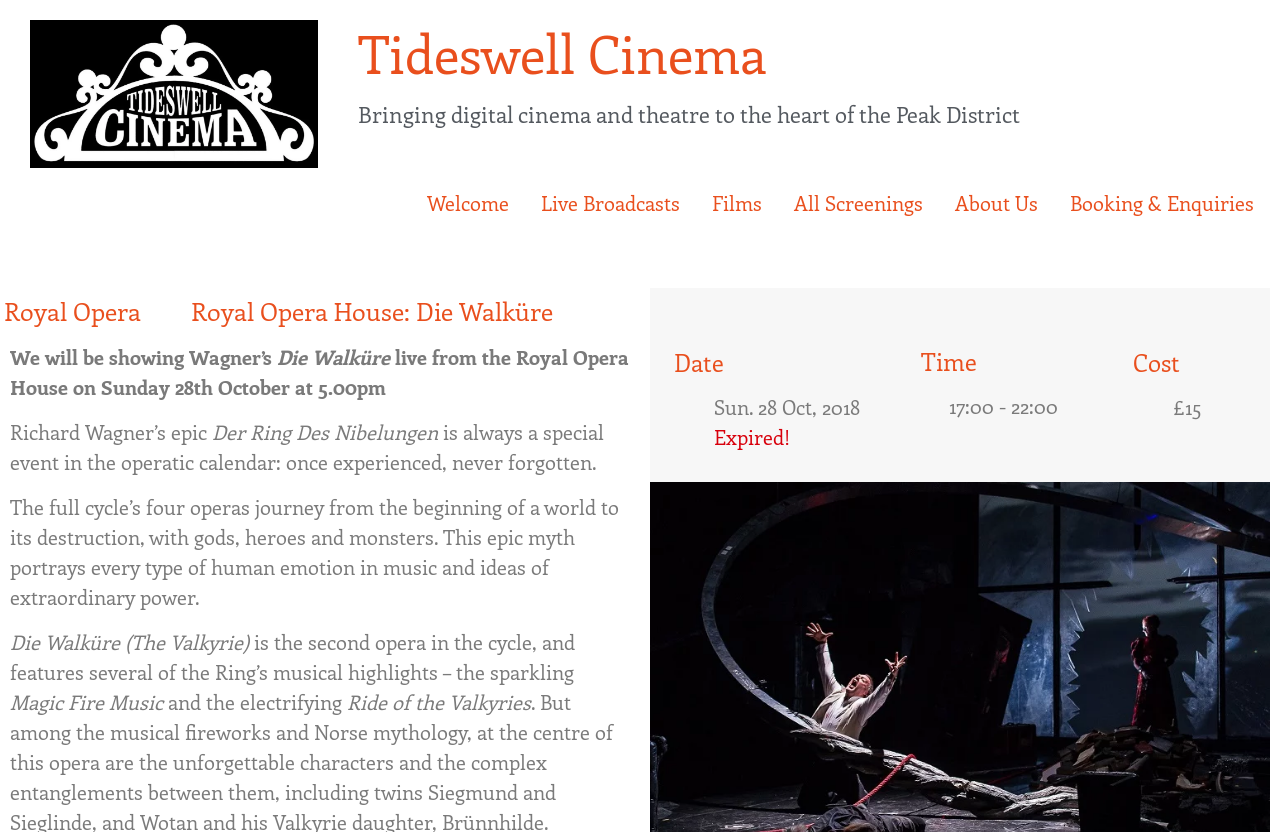Extract the bounding box coordinates for the described element: "Welcome". The coordinates should be represented as four float numbers between 0 and 1: [left, top, right, bottom].

[0.321, 0.225, 0.41, 0.261]